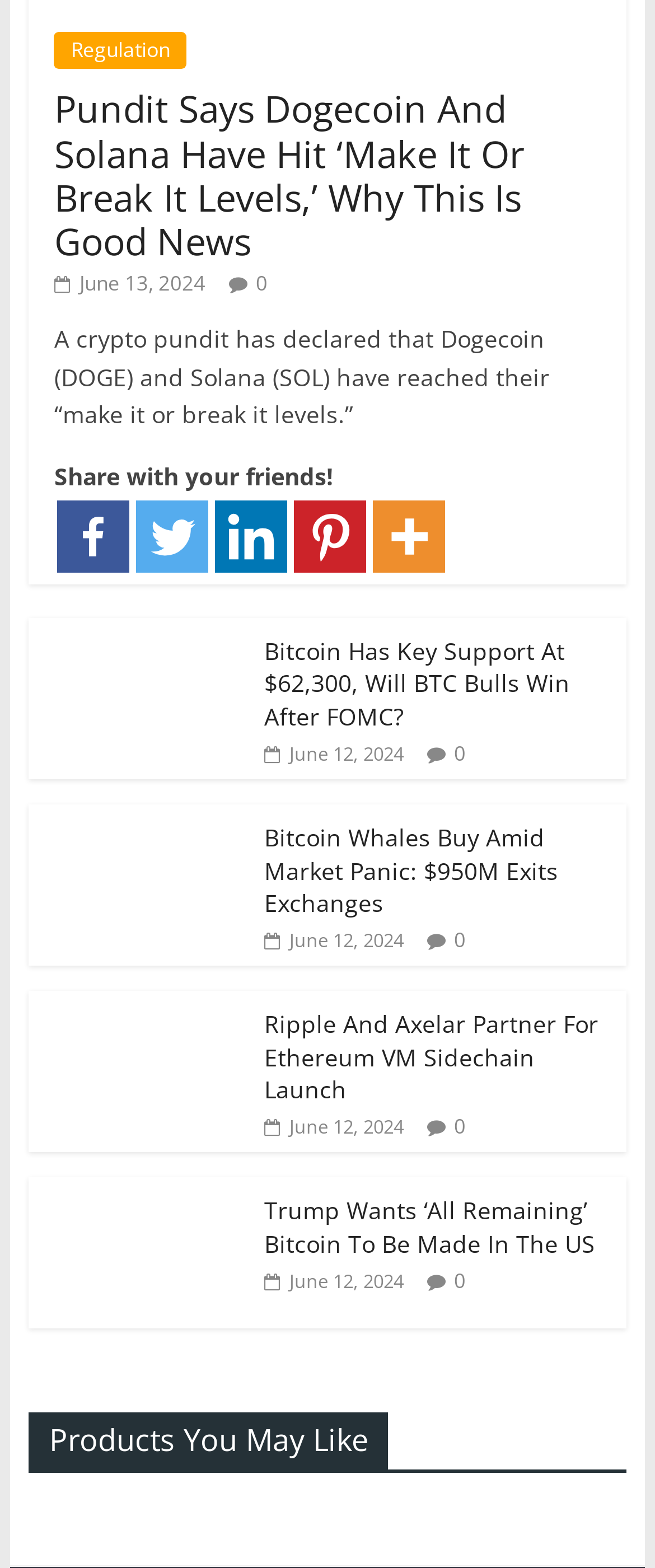Determine the bounding box coordinates of the element that should be clicked to execute the following command: "Check the article about Trump's Bitcoin stance".

[0.044, 0.752, 0.377, 0.773]